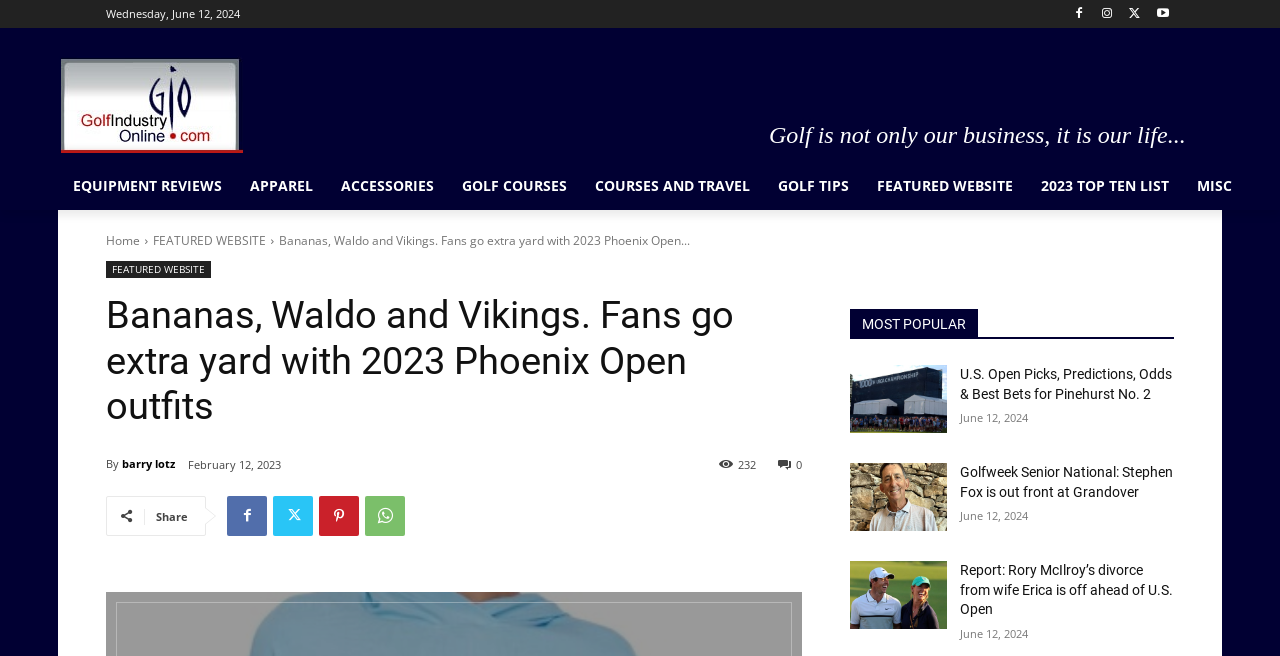How many social media links are there at the bottom of the webpage?
Look at the webpage screenshot and answer the question with a detailed explanation.

I looked at the bottom of the webpage, where there are social media links. There are 4 links in total, including Facebook, Twitter, LinkedIn, and another one.